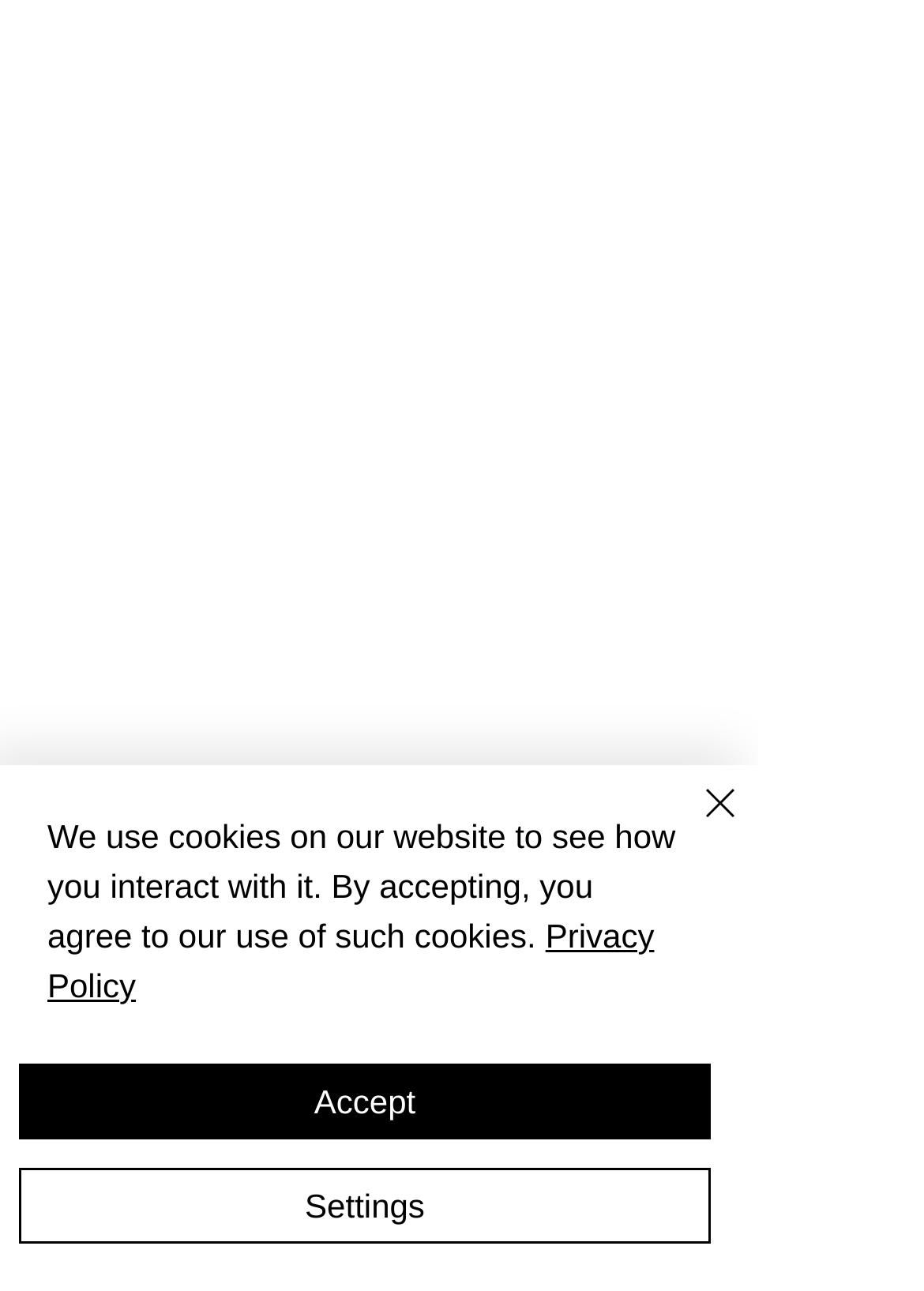How many images are on the webpage?
Ensure your answer is thorough and detailed.

I counted the number of image elements on the webpage, which are the image link with the text 'AB AGENCIES transparent backgrounds-21-1', the image with the description 'Asset 4_4x.png', and the image with the description 'Close', so there are 3 images on the webpage.